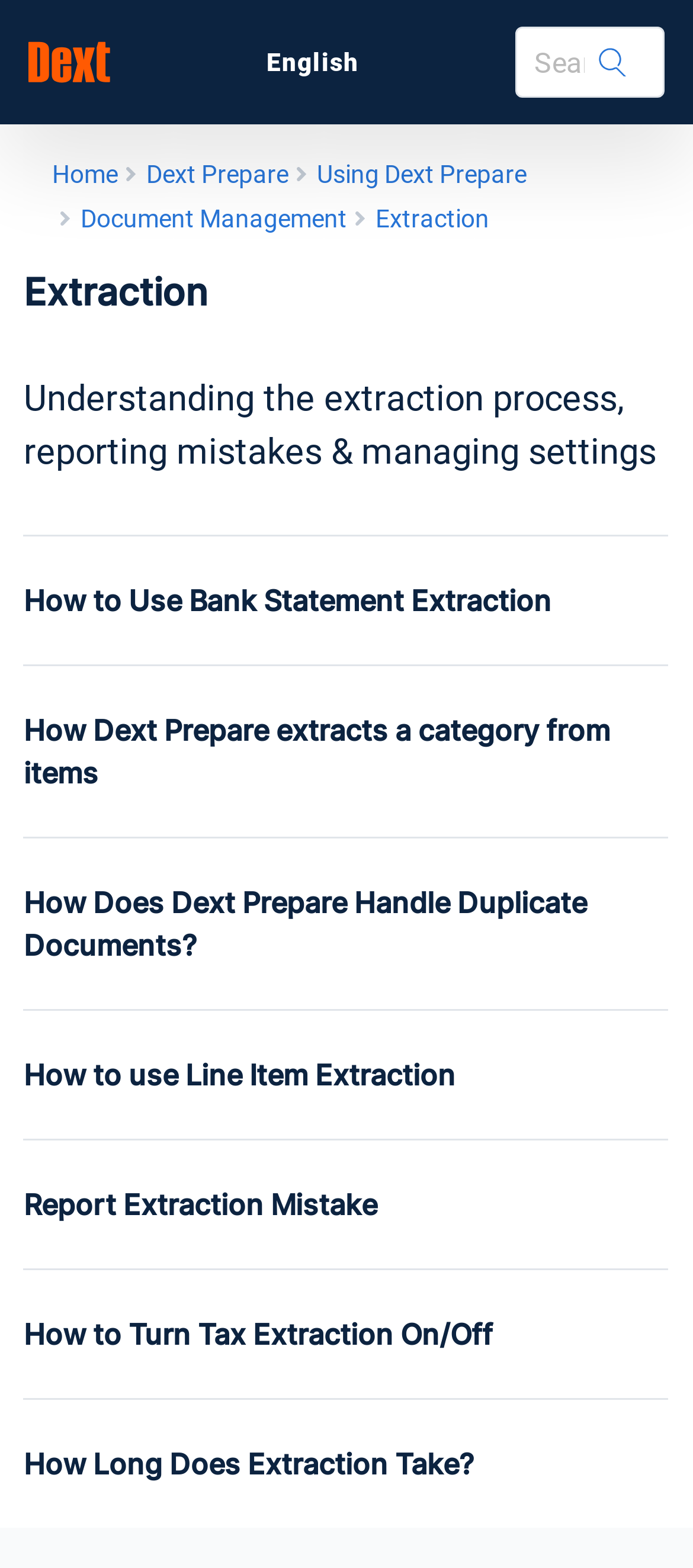Locate the bounding box coordinates of the clickable element to fulfill the following instruction: "learn about document management". Provide the coordinates as four float numbers between 0 and 1 in the format [left, top, right, bottom].

[0.116, 0.129, 0.501, 0.151]